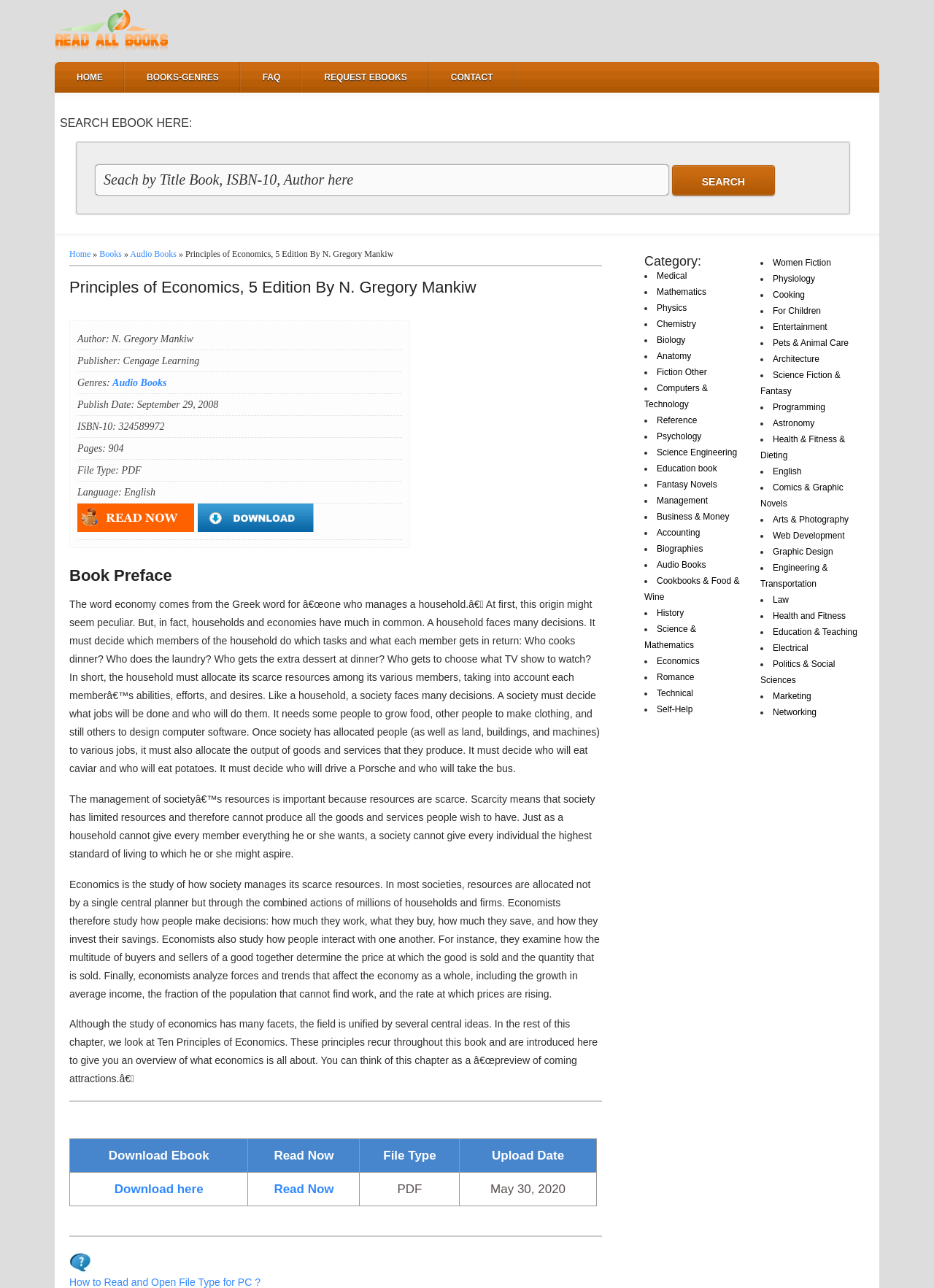Illustrate the webpage's structure and main components comprehensively.

This webpage is about the book "Principles of Economics, 5 Edition" by N. Gregory Mankiw. At the top, there is a navigation bar with links to "HOME", "BOOKS-GENRES", "FAQ", "REQUEST EBOOKS", and "CONTACT". Below the navigation bar, there is a search bar where users can search for ebooks by title, ISBN-10, or author.

On the left side of the page, there is a sidebar with links to "Home", "Books", "Audio Books", and other genres. Below the sidebar, there is a horizontal separator line.

The main content of the page is about the book "Principles of Economics, 5 Edition". The book's title, author, publisher, genres, publish date, ISBN-10, pages, file type, and language are listed. There are also links to "read" and "download" the book.

Below the book's information, there is a section titled "Book Preface" which contains a lengthy text about the principles of economics. The text explains how households and economies manage their scarce resources, and how economists study how people make decisions and interact with each other.

Further down the page, there is a table with columns for "Download Ebook", "Read Now", "File Type", and "Upload Date". The table has one row with links to download the ebook and read it now.

At the bottom of the page, there is a section titled "Category" which lists various genres such as Medical, Mathematics, Physics, and others. Each genre is a link that can be clicked to explore further.

Overall, the webpage is a detailed page about the book "Principles of Economics, 5 Edition" with information about the book, a preface, and links to download or read the book.